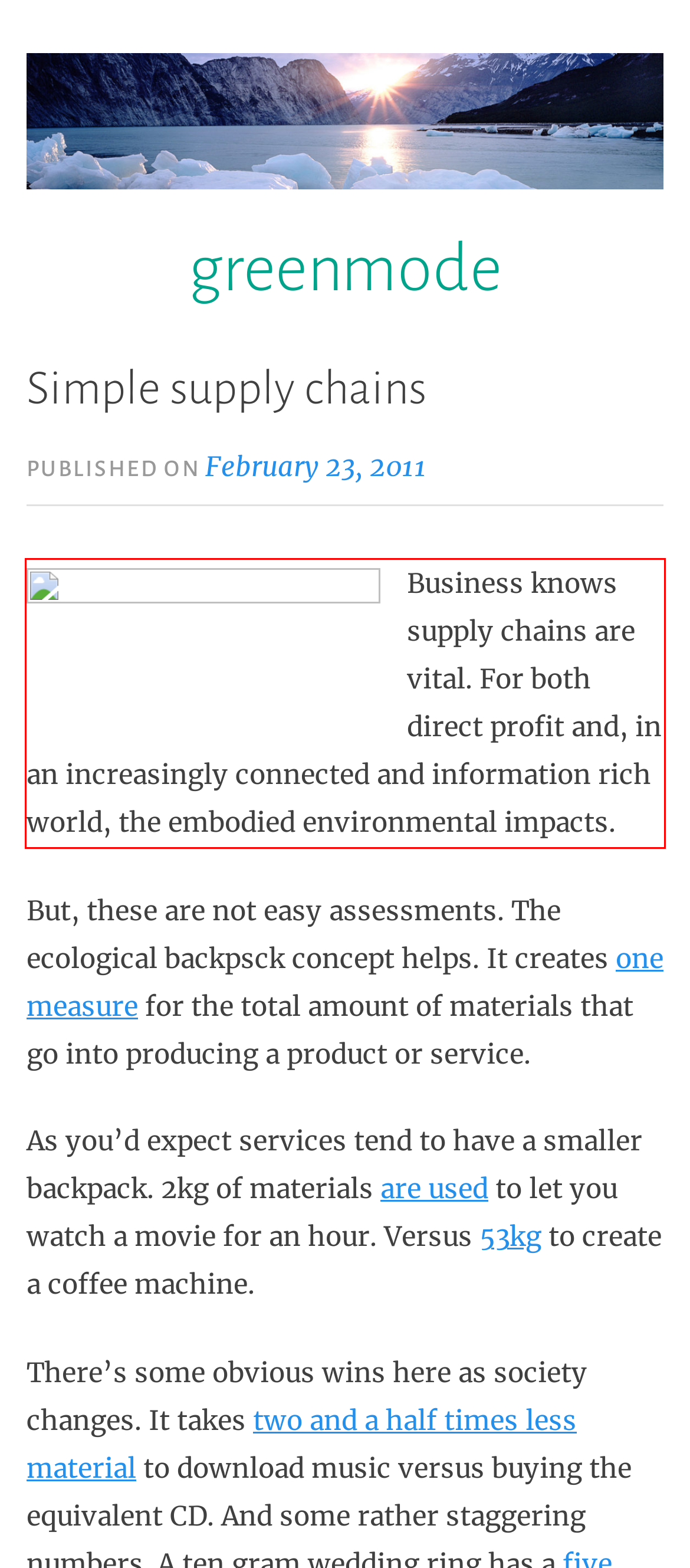Within the screenshot of the webpage, locate the red bounding box and use OCR to identify and provide the text content inside it.

Business knows supply chains are vital. For both direct profit and, in an increasingly connected and information rich world, the embodied environmental impacts.